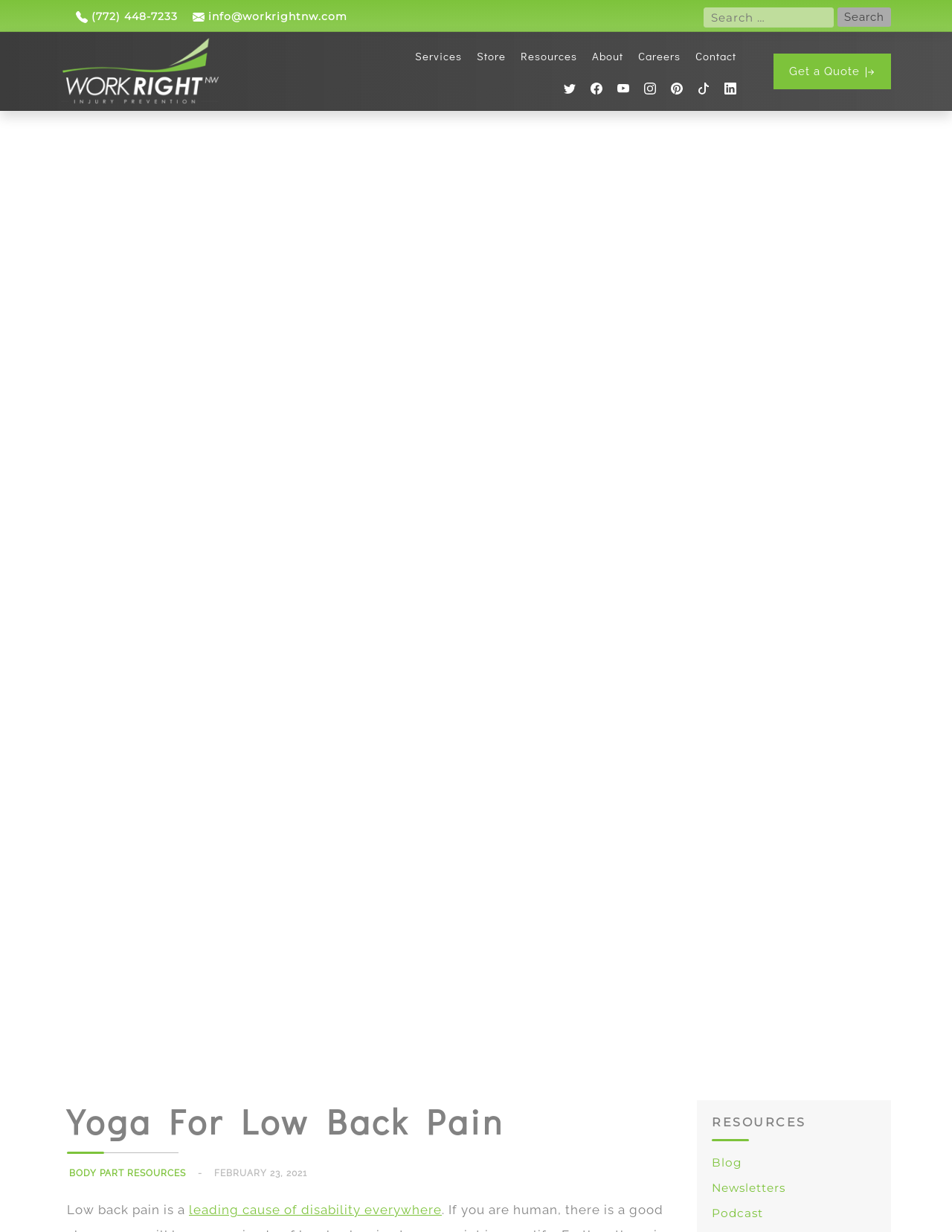Respond to the question below with a single word or phrase:
What social media platforms is the website present on?

Multiple platforms